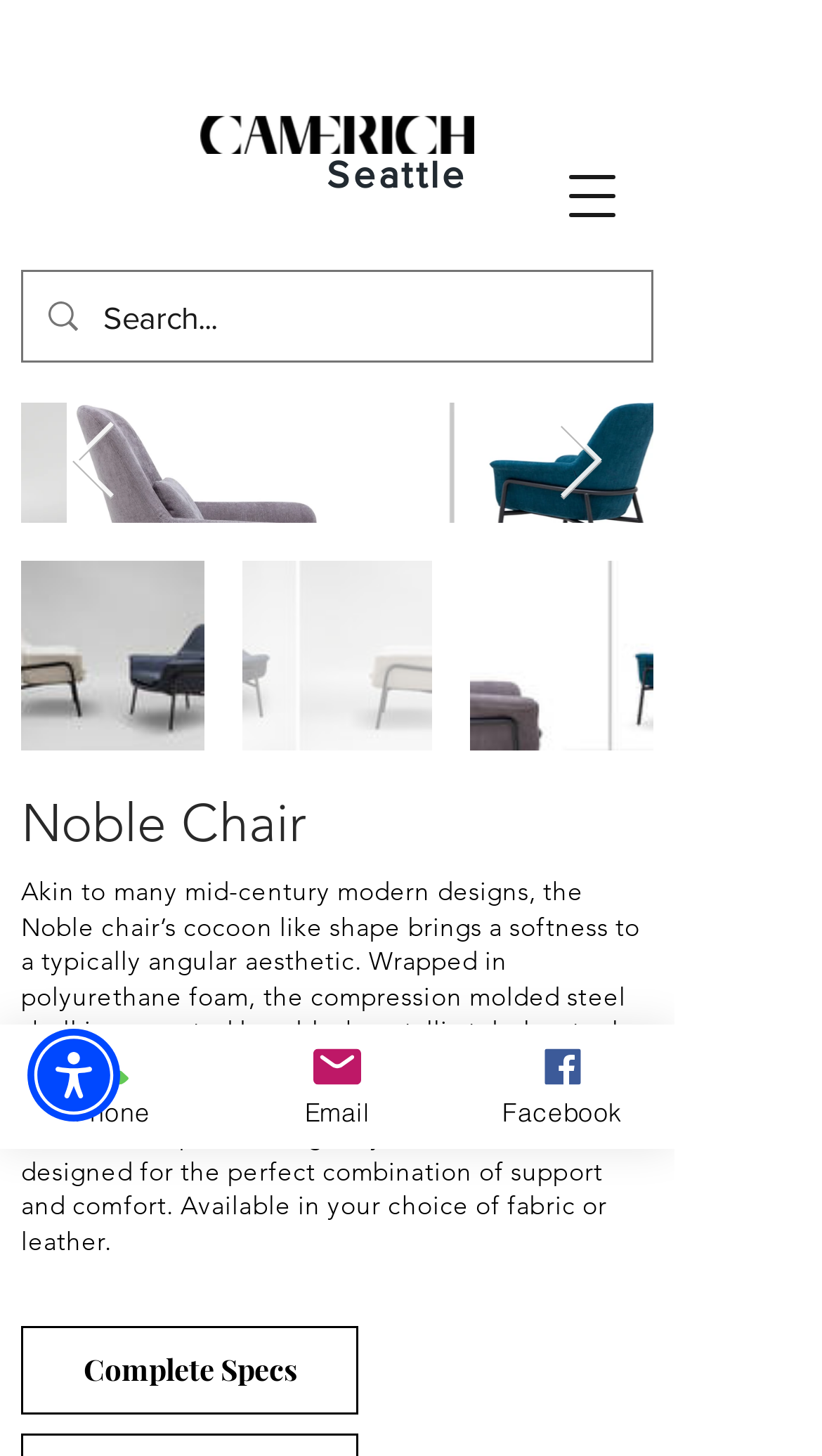Identify the bounding box coordinates of the area you need to click to perform the following instruction: "Contact us by phone".

[0.0, 0.704, 0.274, 0.789]